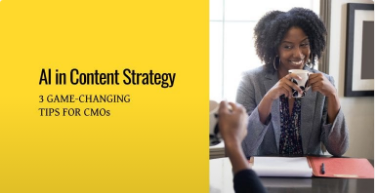Please respond to the question using a single word or phrase:
What is the woman holding in the image?

A cup